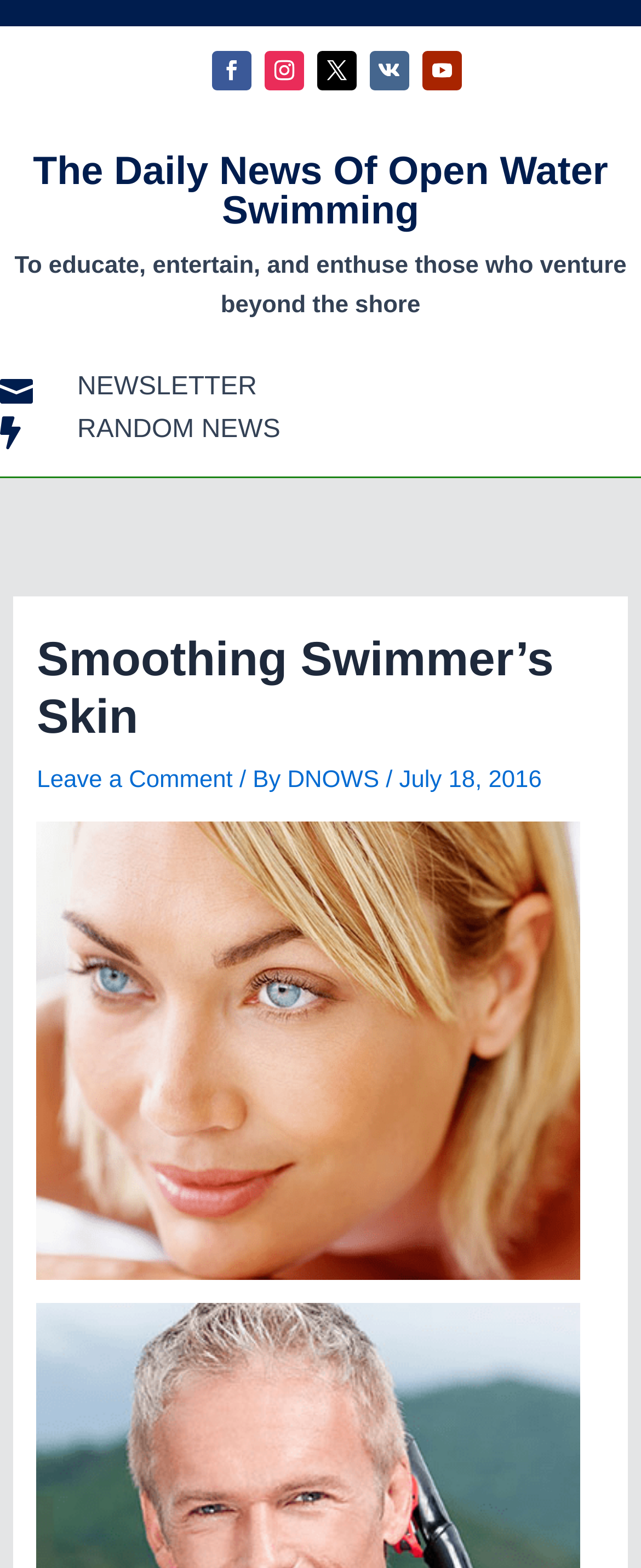Find the bounding box coordinates of the element you need to click on to perform this action: 'Leave a comment'. The coordinates should be represented by four float values between 0 and 1, in the format [left, top, right, bottom].

[0.058, 0.489, 0.363, 0.506]